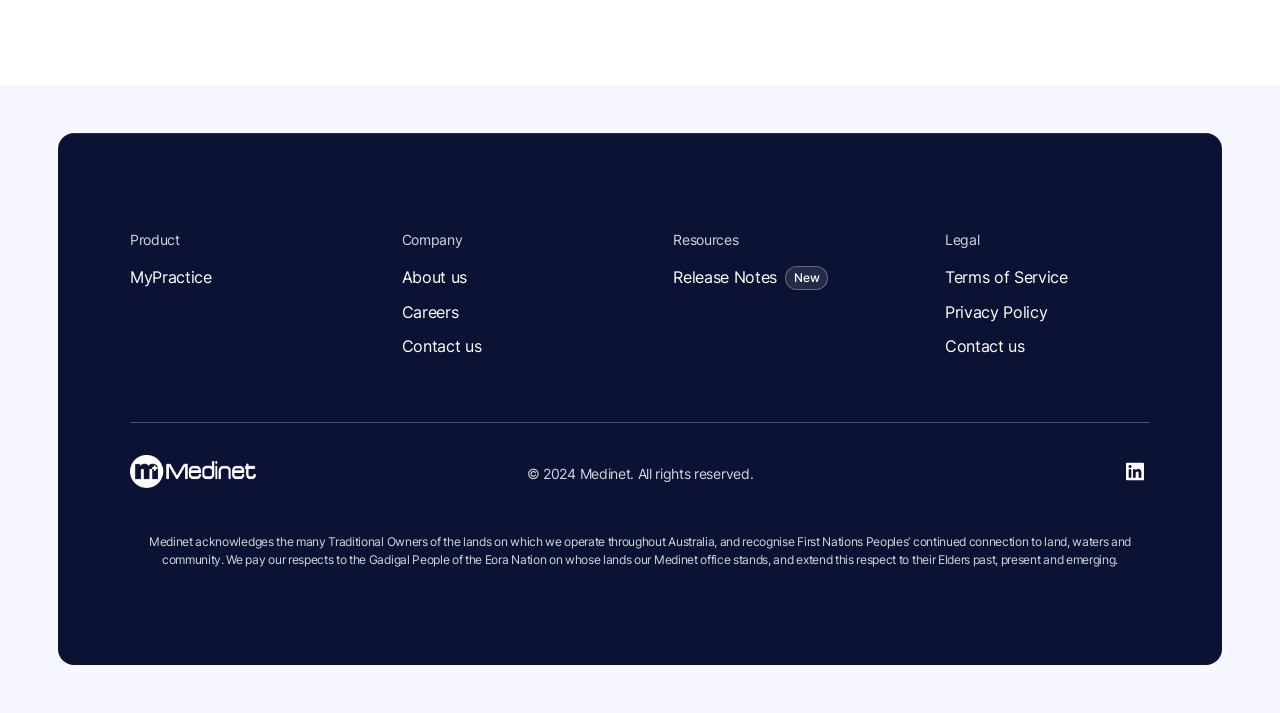Extract the bounding box coordinates for the described element: "Privacy Policy". The coordinates should be represented as four float numbers between 0 and 1: [left, top, right, bottom].

[0.738, 0.422, 0.818, 0.453]